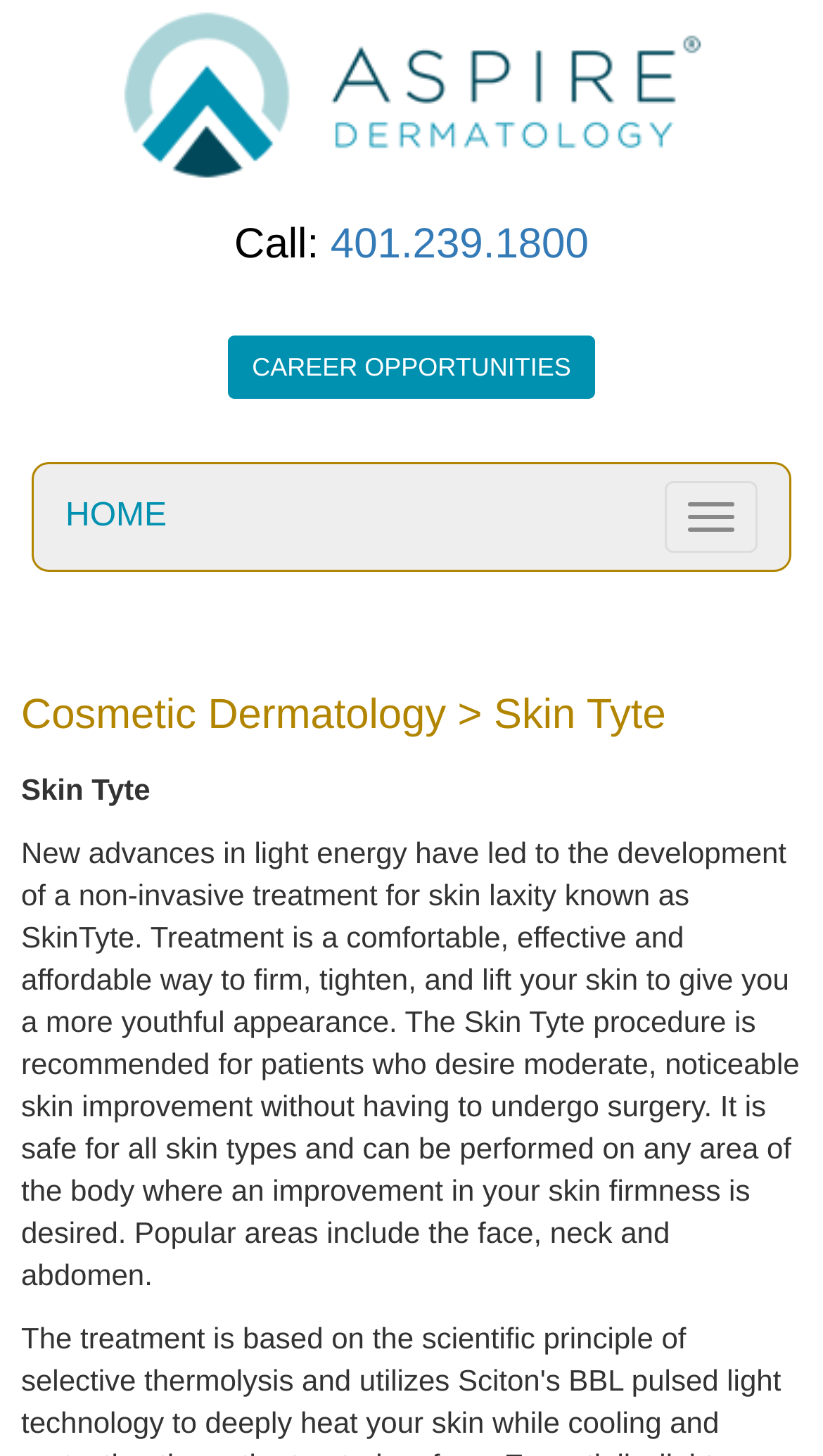Given the webpage screenshot and the description, determine the bounding box coordinates (top-left x, top-left y, bottom-right x, bottom-right y) that define the location of the UI element matching this description: CAREER OPPORTUNITIES

[0.278, 0.231, 0.722, 0.274]